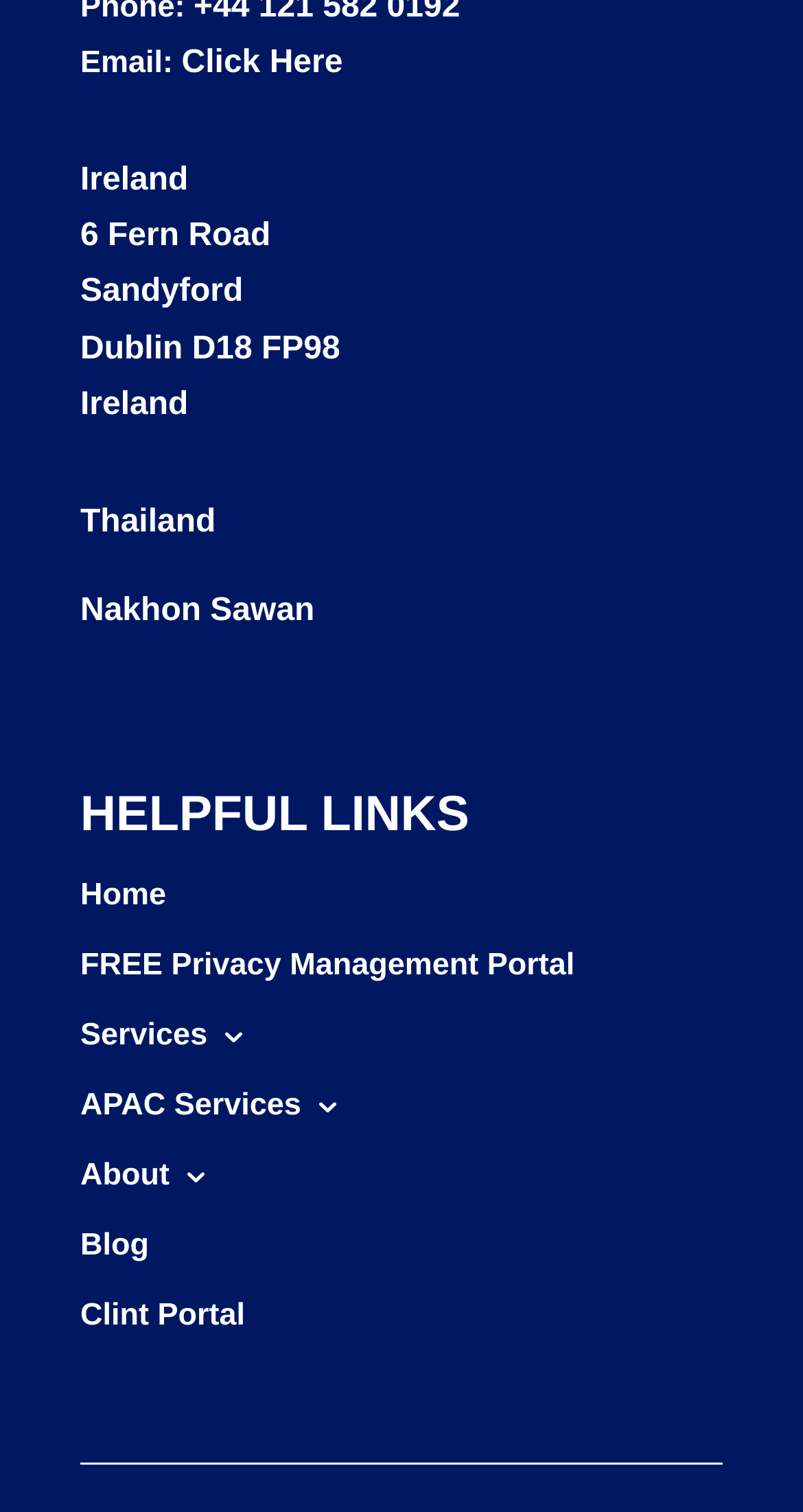Please specify the coordinates of the bounding box for the element that should be clicked to carry out this instruction: "Explore 'APAC Services 3'". The coordinates must be four float numbers between 0 and 1, formatted as [left, top, right, bottom].

[0.1, 0.719, 0.426, 0.754]